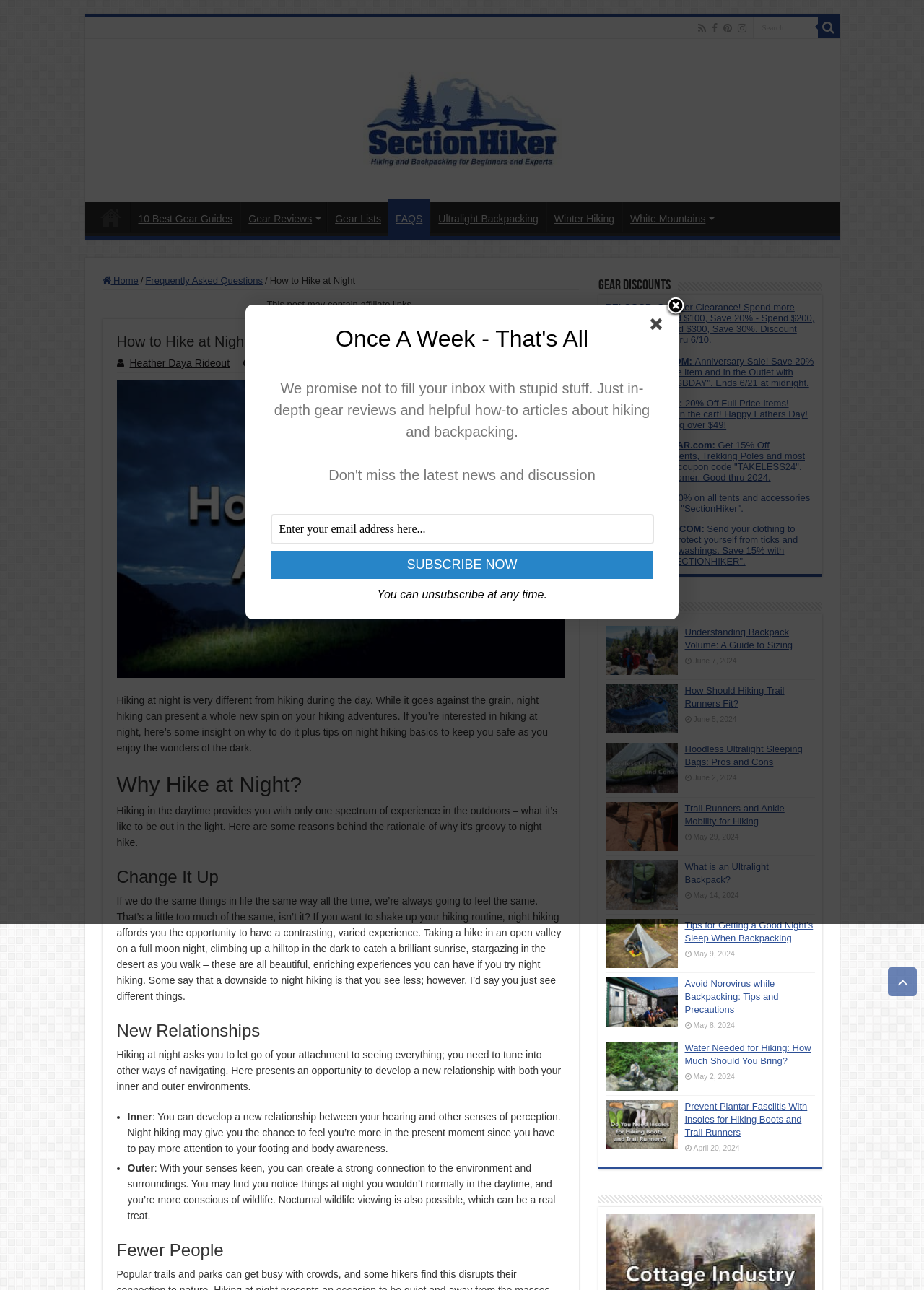Please answer the following question using a single word or phrase: 
How many links are there in the navigation menu?

7